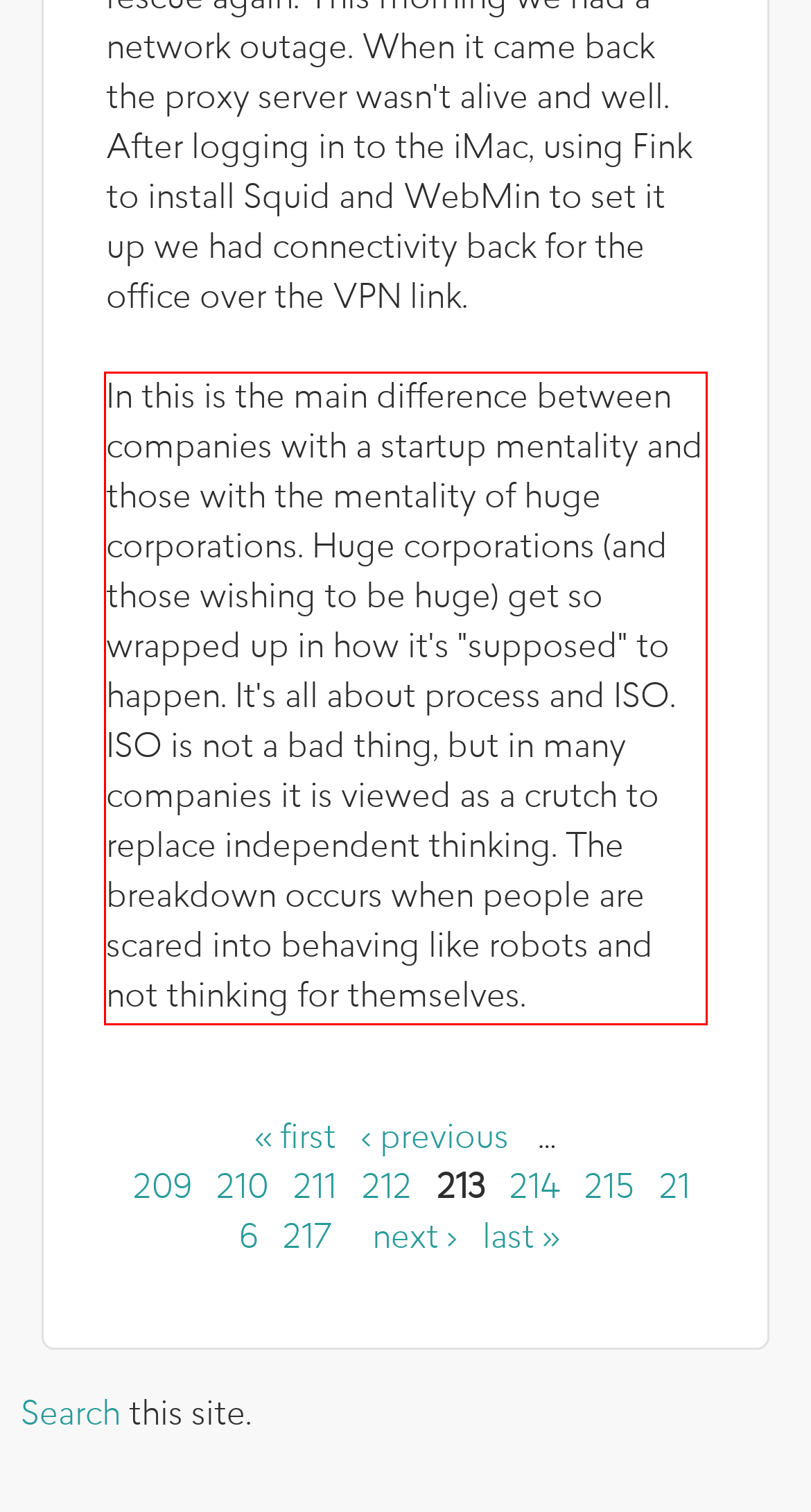You have a webpage screenshot with a red rectangle surrounding a UI element. Extract the text content from within this red bounding box.

In this is the main difference between companies with a startup mentality and those with the mentality of huge corporations. Huge corporations (and those wishing to be huge) get so wrapped up in how it's "supposed" to happen. It's all about process and ISO. ISO is not a bad thing, but in many companies it is viewed as a crutch to replace independent thinking. The breakdown occurs when people are scared into behaving like robots and not thinking for themselves.